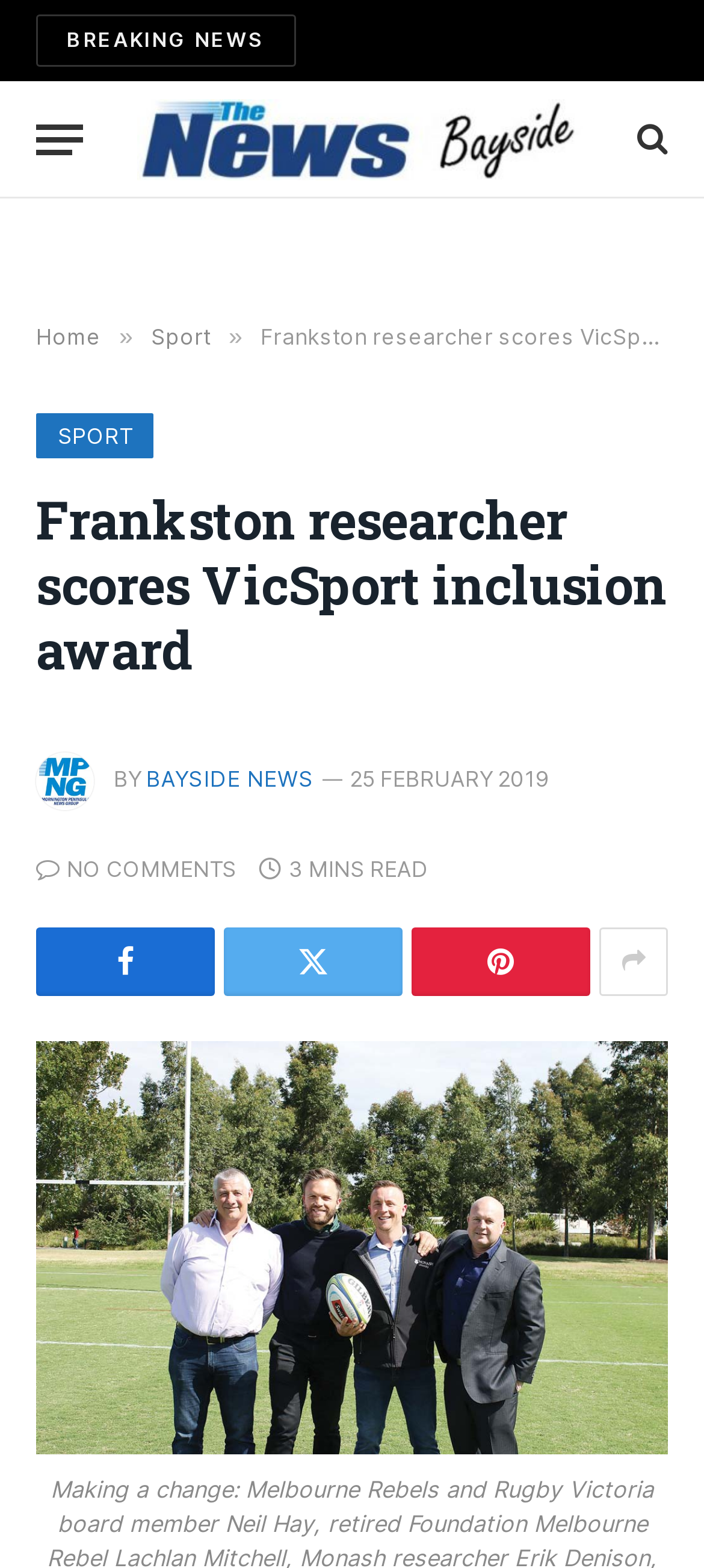How many minutes does it take to read the article?
From the screenshot, supply a one-word or short-phrase answer.

3 MINS